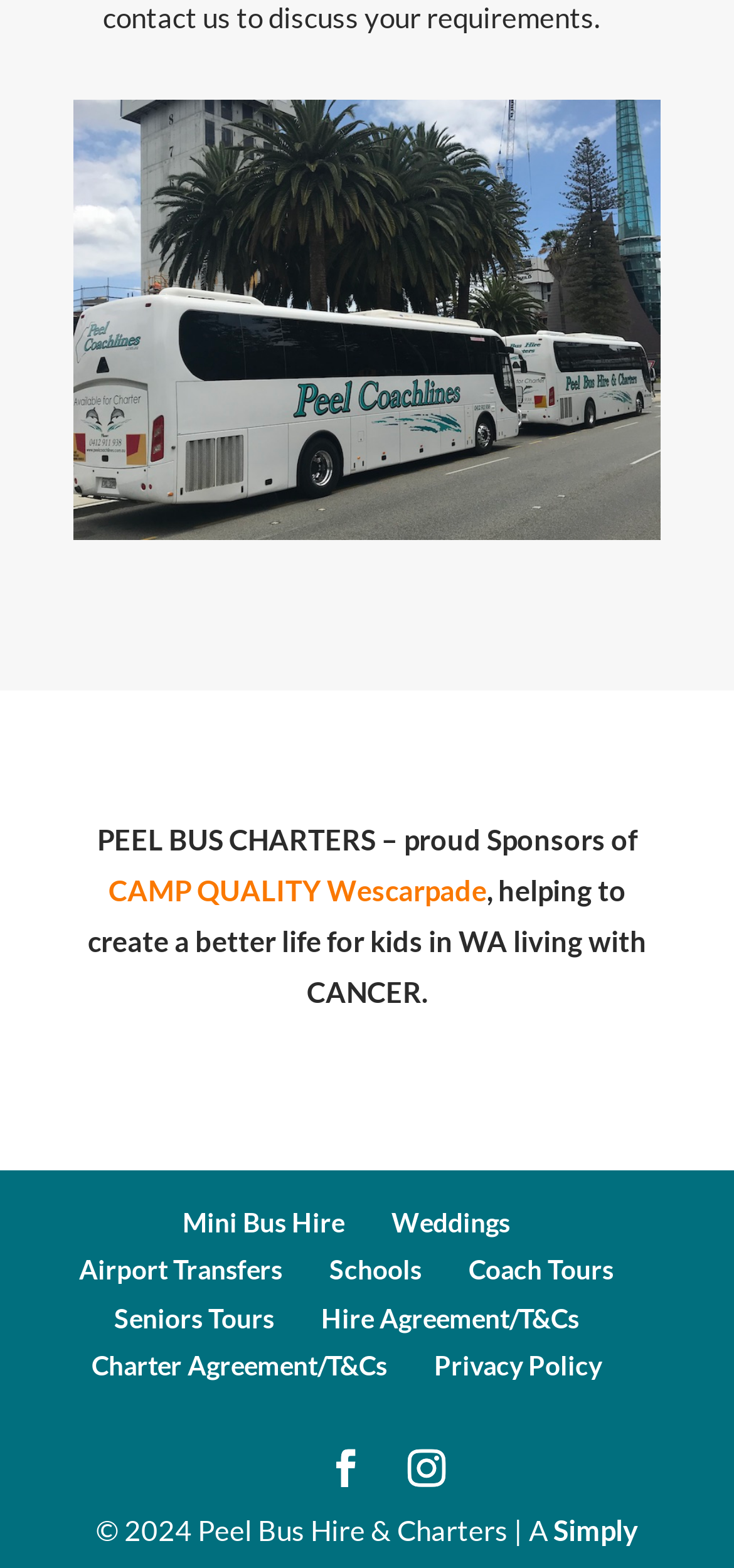Using the given description, provide the bounding box coordinates formatted as (top-left x, top-left y, bottom-right x, bottom-right y), with all values being floating point numbers between 0 and 1. Description: Weddings

[0.533, 0.769, 0.695, 0.79]